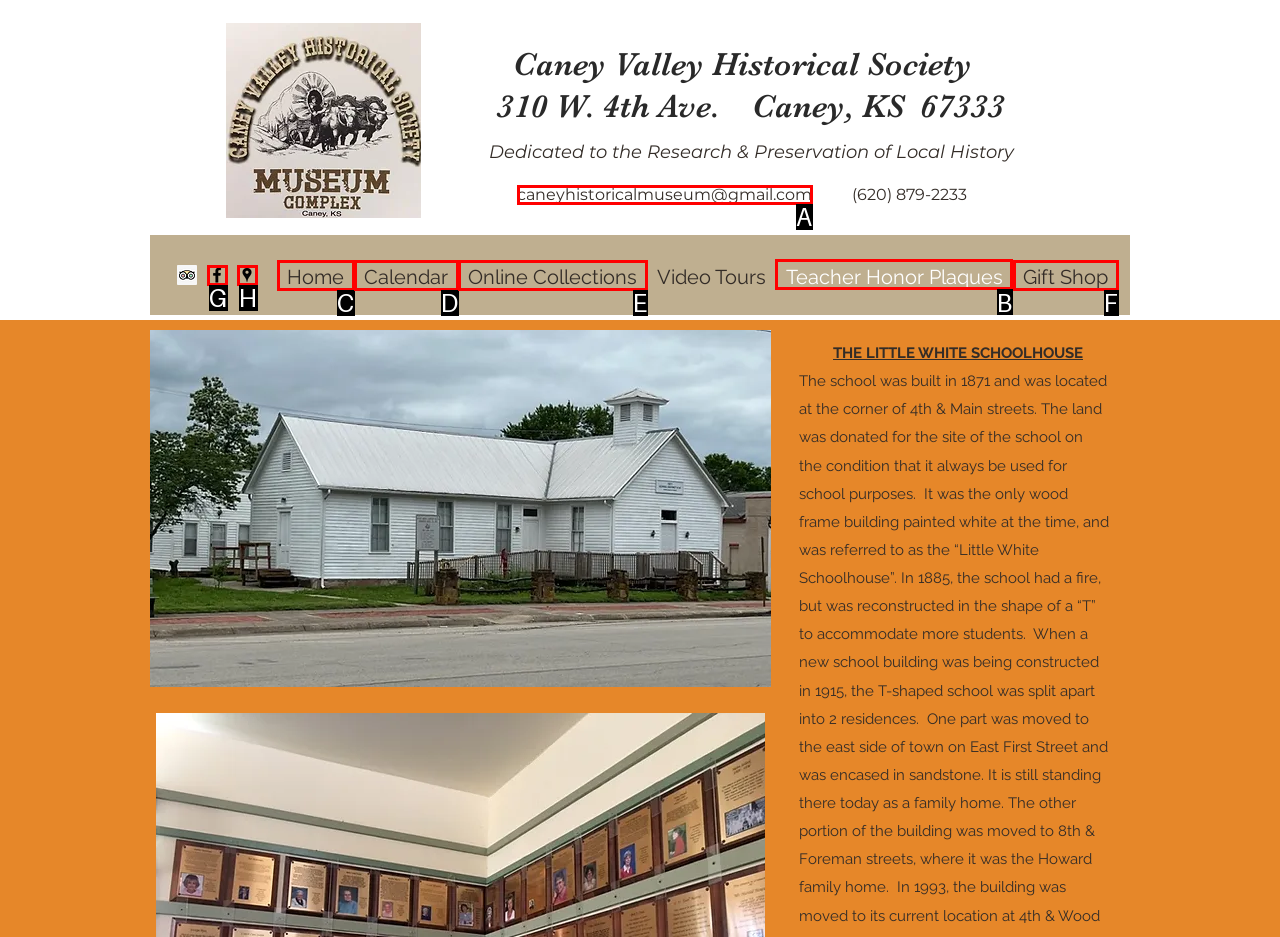For the instruction: Click the Teacher Honor Plaques link, which HTML element should be clicked?
Respond with the letter of the appropriate option from the choices given.

B